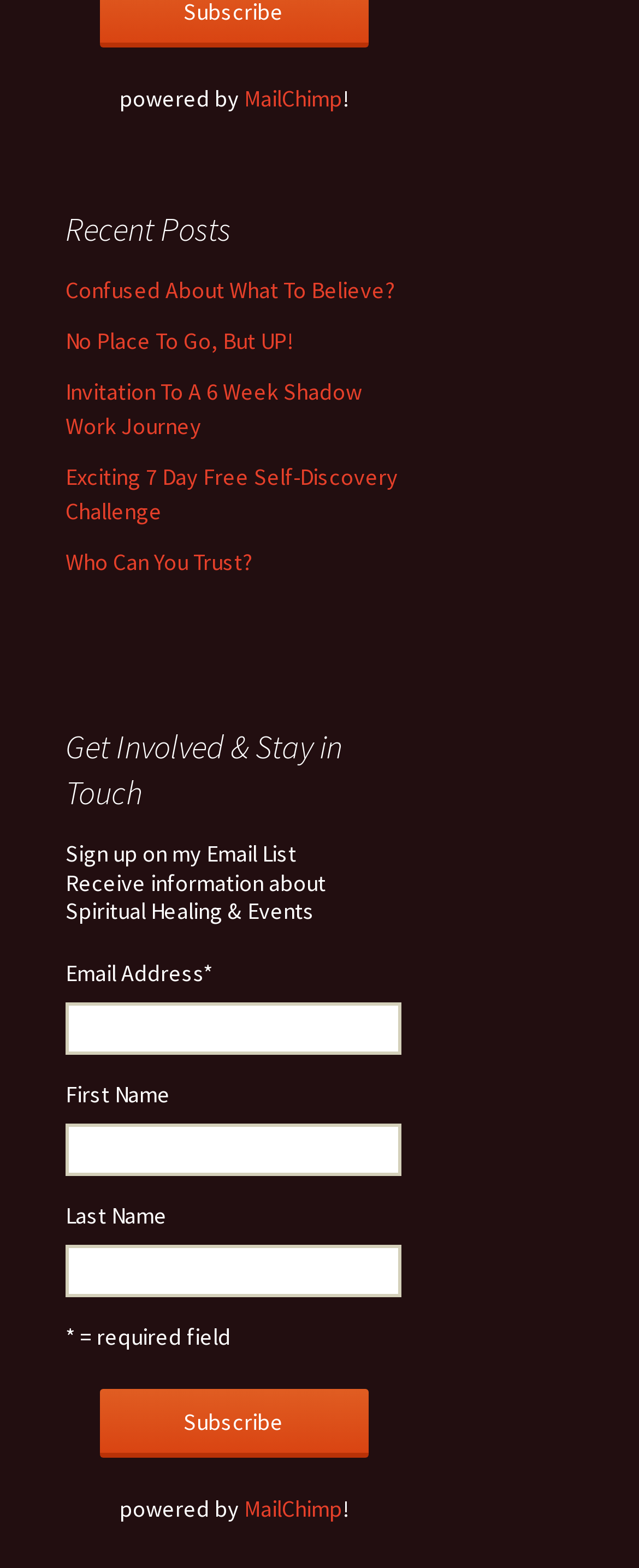What is the topic of the website?
Using the information from the image, answer the question thoroughly.

The 'Receive information about Spiritual Healing & Events' text suggests that the website is related to spiritual healing, and the recent posts listed also have titles that suggest a focus on personal growth and self-discovery.